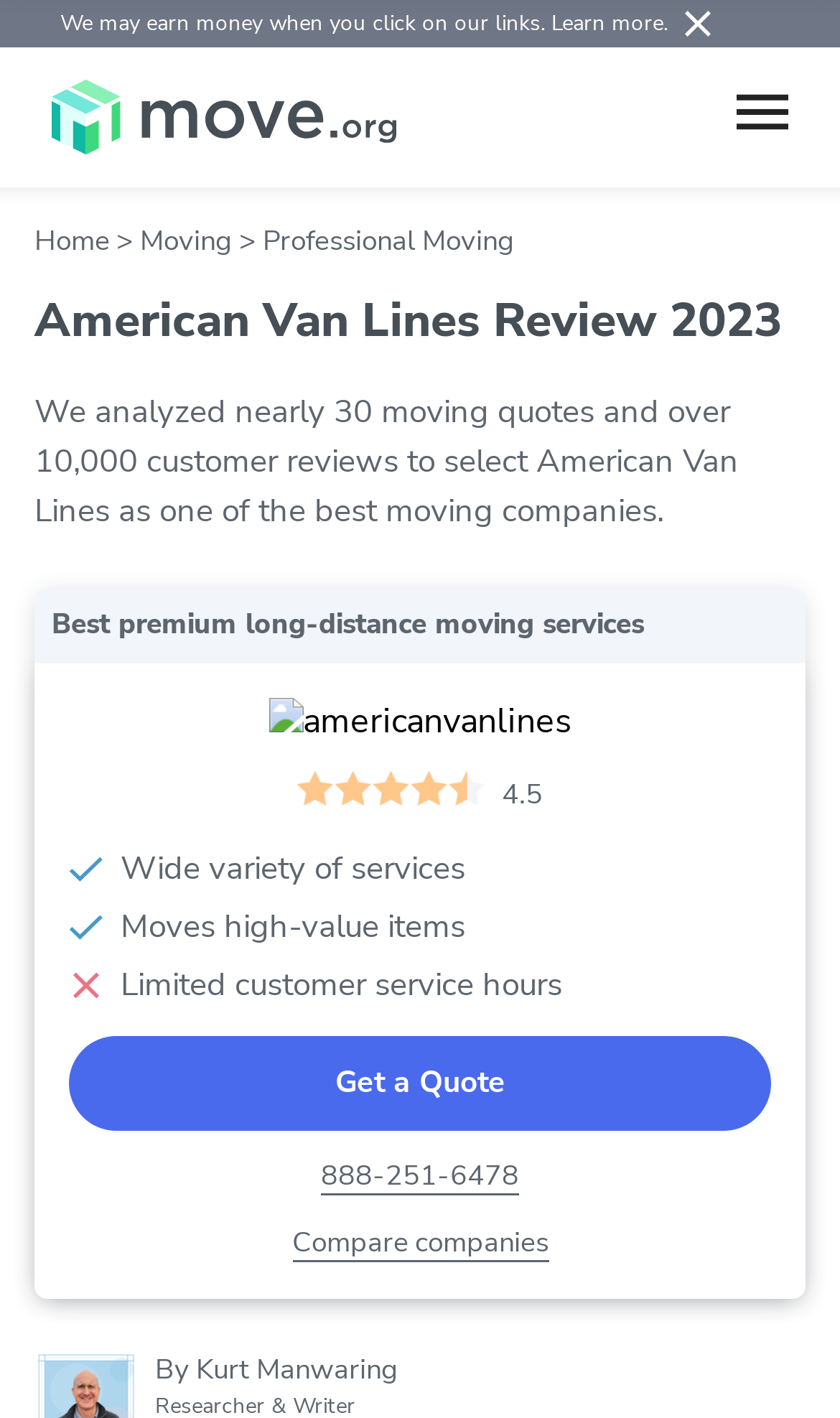Respond to the following query with just one word or a short phrase: 
What is one of the cons of American Van Lines?

Limited customer service hours